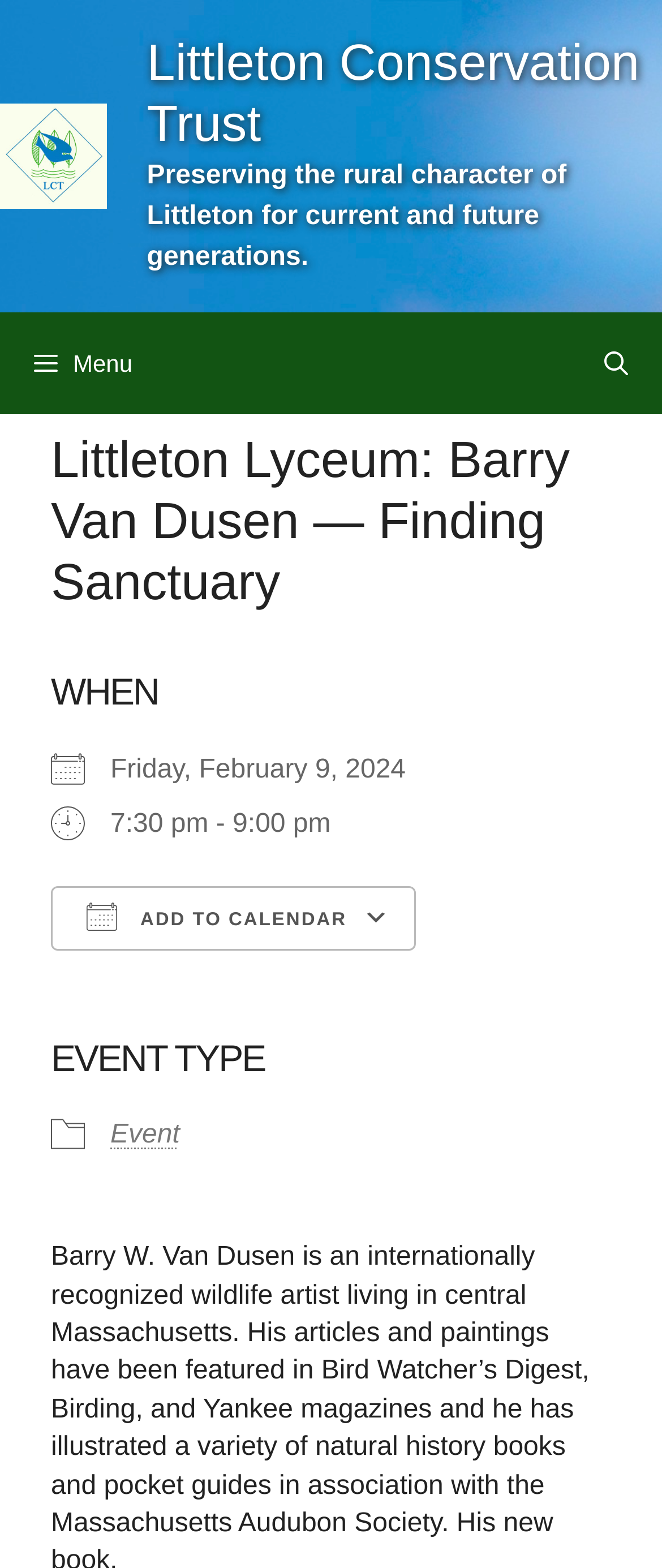Identify the first-level heading on the webpage and generate its text content.

Littleton Lyceum: Barry Van Dusen — Finding Sanctuary